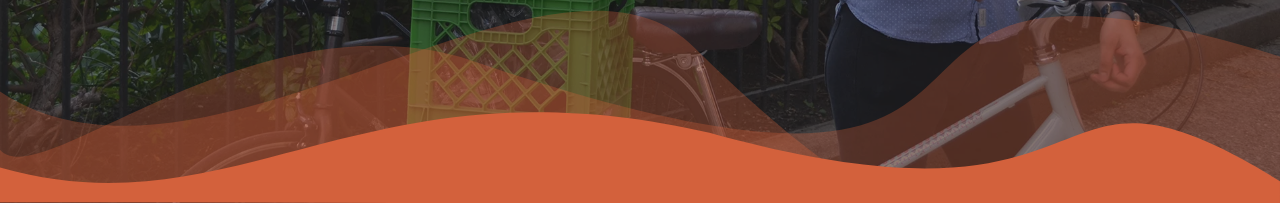What is in the background of the image?
Answer the question with a single word or phrase by looking at the picture.

Greenery